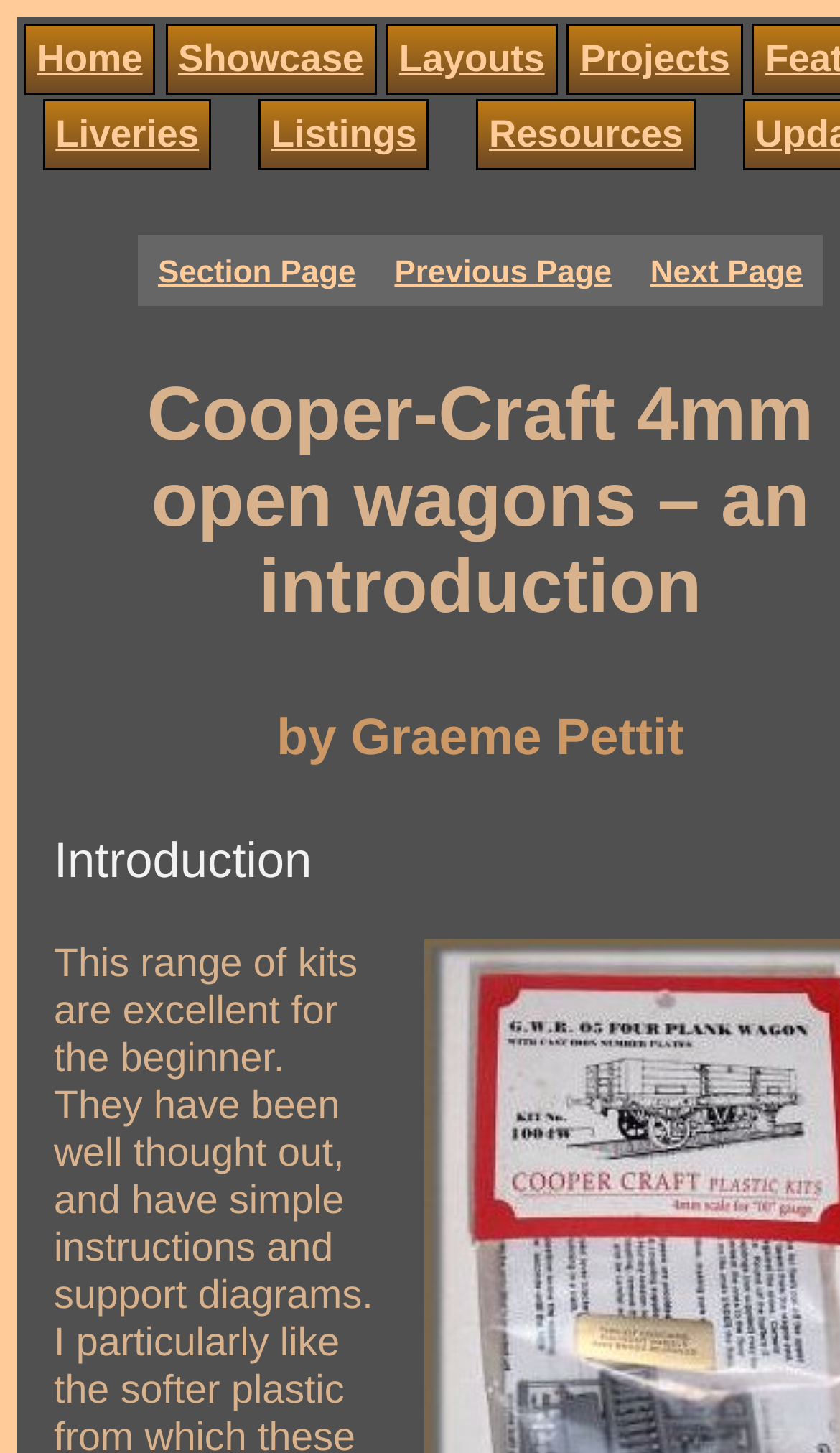Locate the bounding box coordinates of the area that needs to be clicked to fulfill the following instruction: "go to home page". The coordinates should be in the format of four float numbers between 0 and 1, namely [left, top, right, bottom].

[0.044, 0.025, 0.17, 0.055]